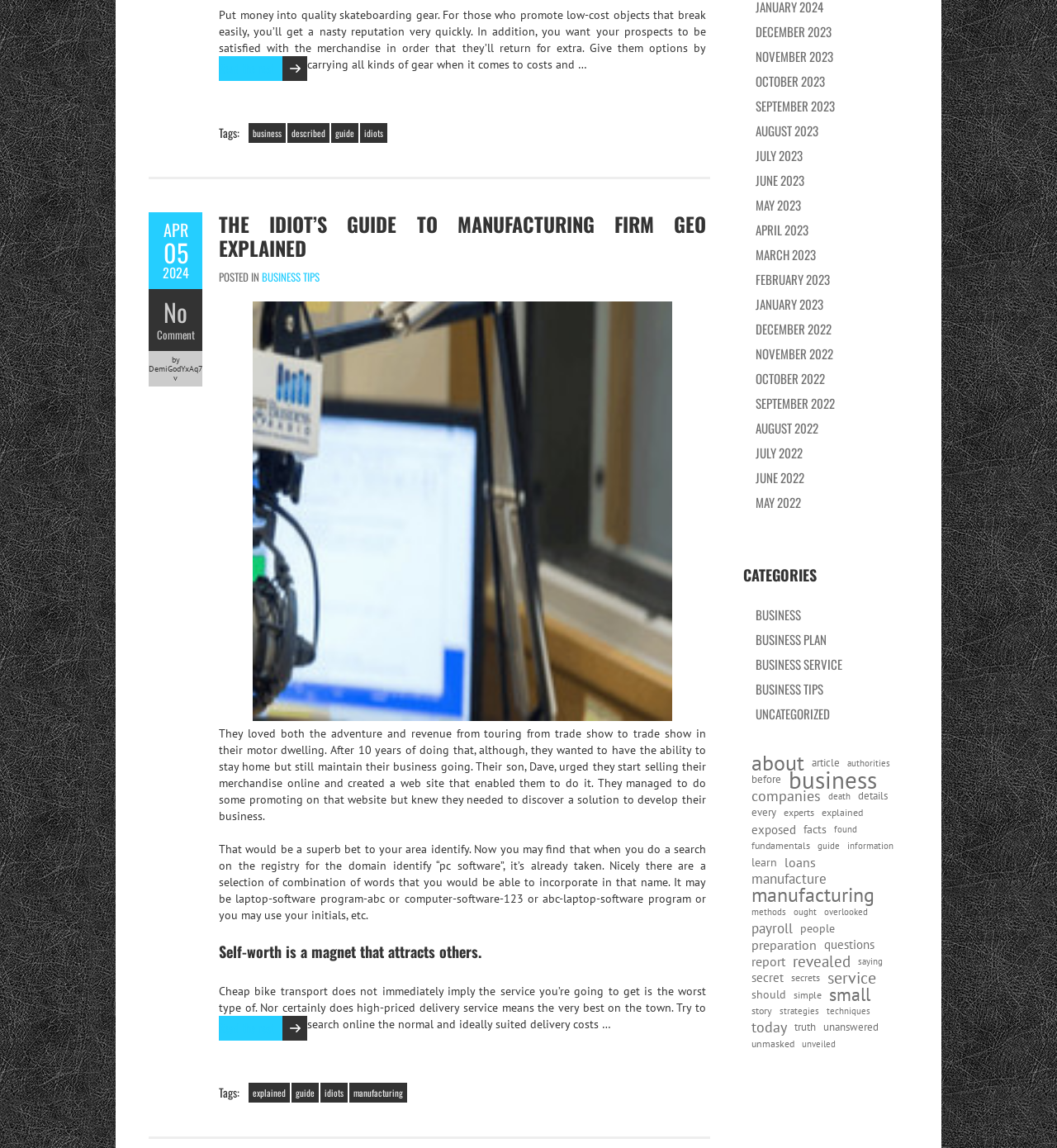Identify the bounding box coordinates for the UI element mentioned here: "December 2023". Provide the coordinates as four float values between 0 and 1, i.e., [left, top, right, bottom].

[0.715, 0.019, 0.787, 0.035]